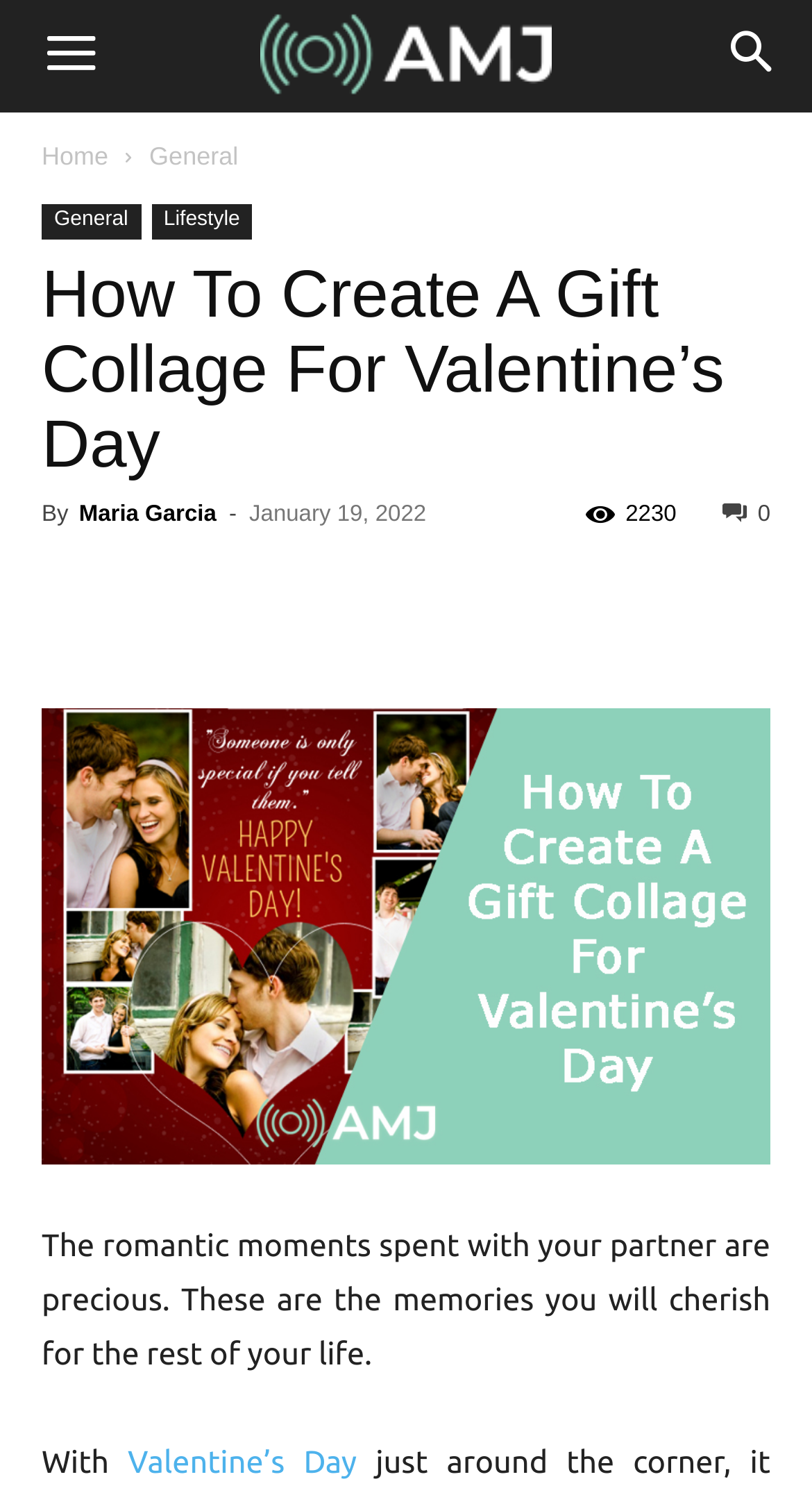How many views does this article have?
Using the image, give a concise answer in the form of a single word or short phrase.

2230